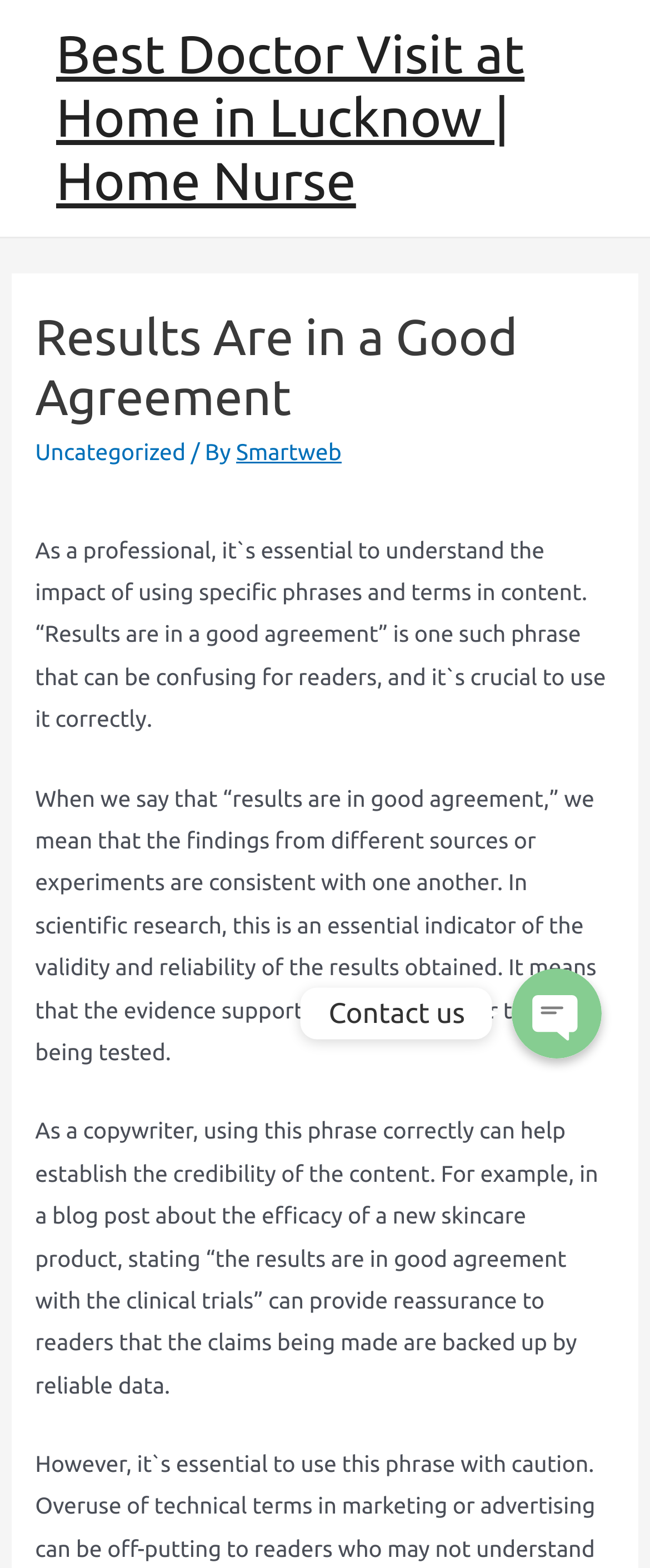Look at the image and give a detailed response to the following question: How many contact methods are provided?

The webpage provides three contact methods: Phone, WhatsApp, and a general 'Contact us' option, which can be used to get in touch with the service provider.